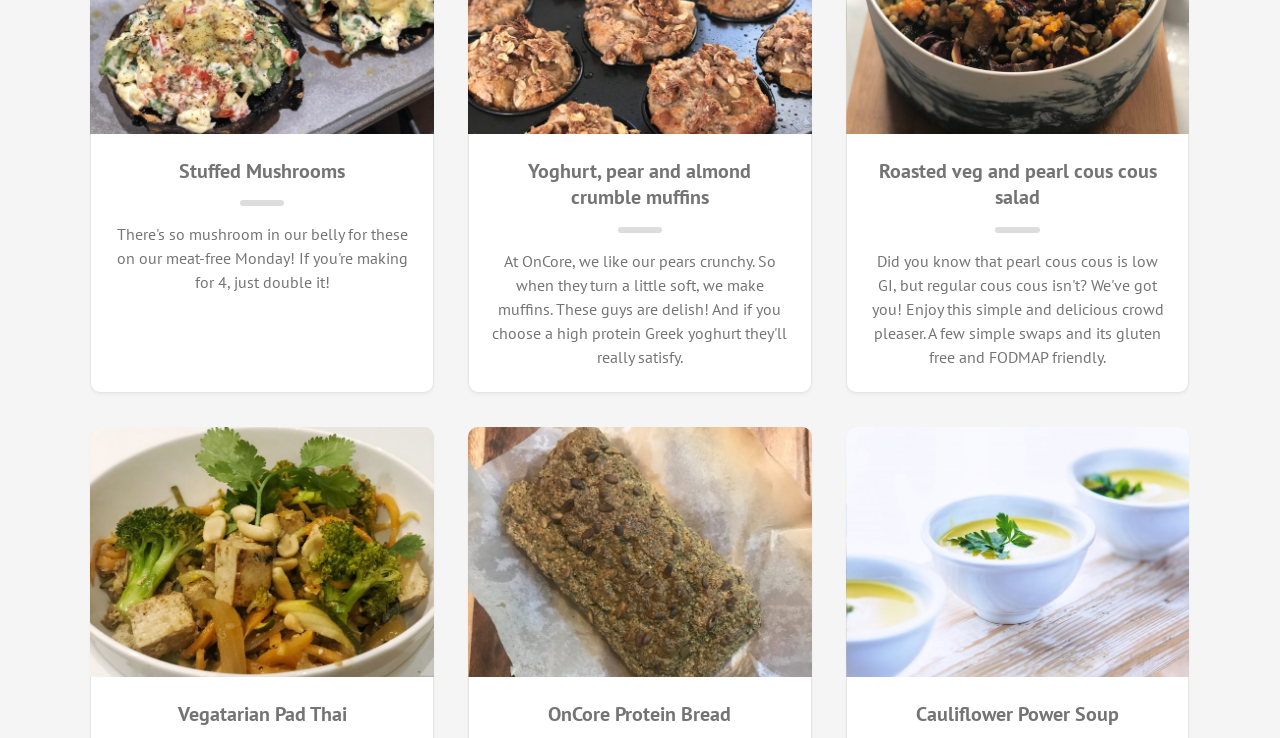Using the provided description parent_node: Cauliflower Power Soup, find the bounding box coordinates for the UI element. Provide the coordinates in (top-left x, top-left y, bottom-right x, bottom-right y) format, ensuring all values are between 0 and 1.

[0.661, 0.578, 0.929, 0.917]